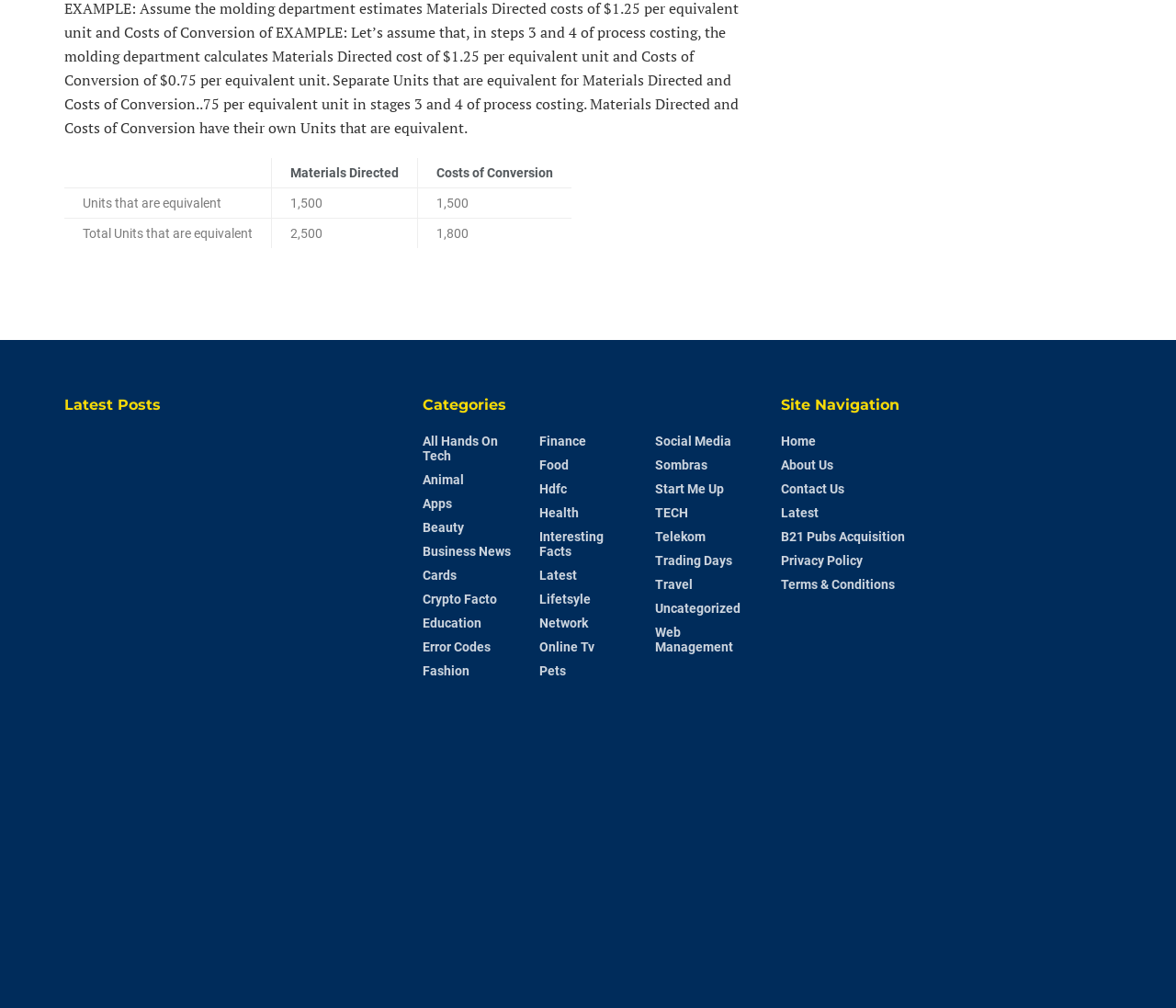What is the title of the third heading?
Refer to the screenshot and respond with a concise word or phrase.

Site Navigation